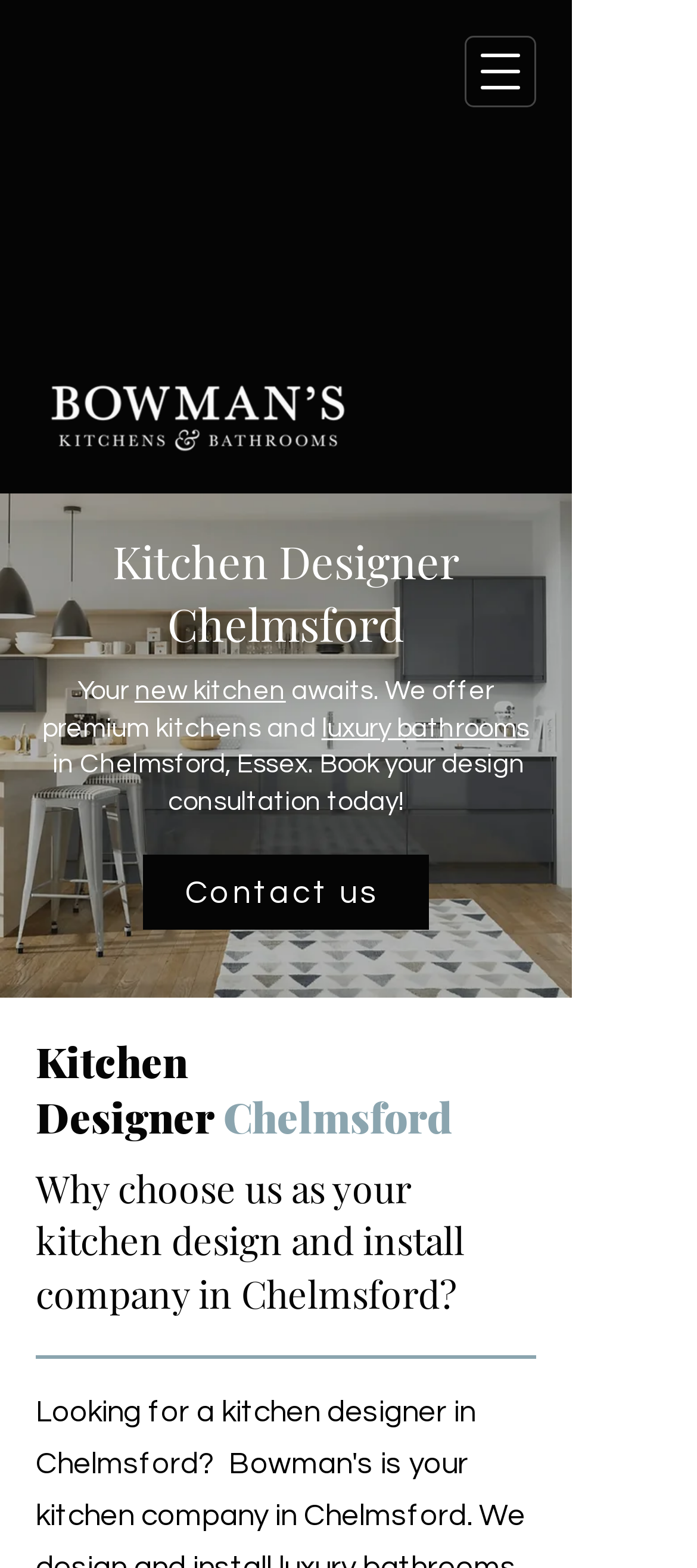Provide a thorough description of this webpage.

The webpage is a luxury kitchen and bathroom design and installation studio in Chelmsford. At the top of the page, there is a slideshow region that spans almost the entire width of the page. Below the slideshow, there is a logo of Bowman's kitchens and bathrooms, which is an image with a link. 

To the right of the logo, there is a large image of a grey and white luxury kitchen. Above this image, there is a heading that reads "Kitchen Designer Chelmsford". Below the heading, there is a paragraph of text that describes the services offered by the studio, including premium kitchens and luxury bathrooms in Chelmsford, Essex. The text also invites visitors to book a design consultation.

Below the paragraph, there is a link to "Contact us". Further down, there is another heading that reads "Kitchen Designer Chelmsford", followed by a longer heading that asks "Why choose us as your kitchen design and install company in Chelmsford?" 

On the top right corner of the page, there is a button to open a navigation menu. There are a total of 2 headings, 4 links, 2 images, and 3 static text elements on the page.